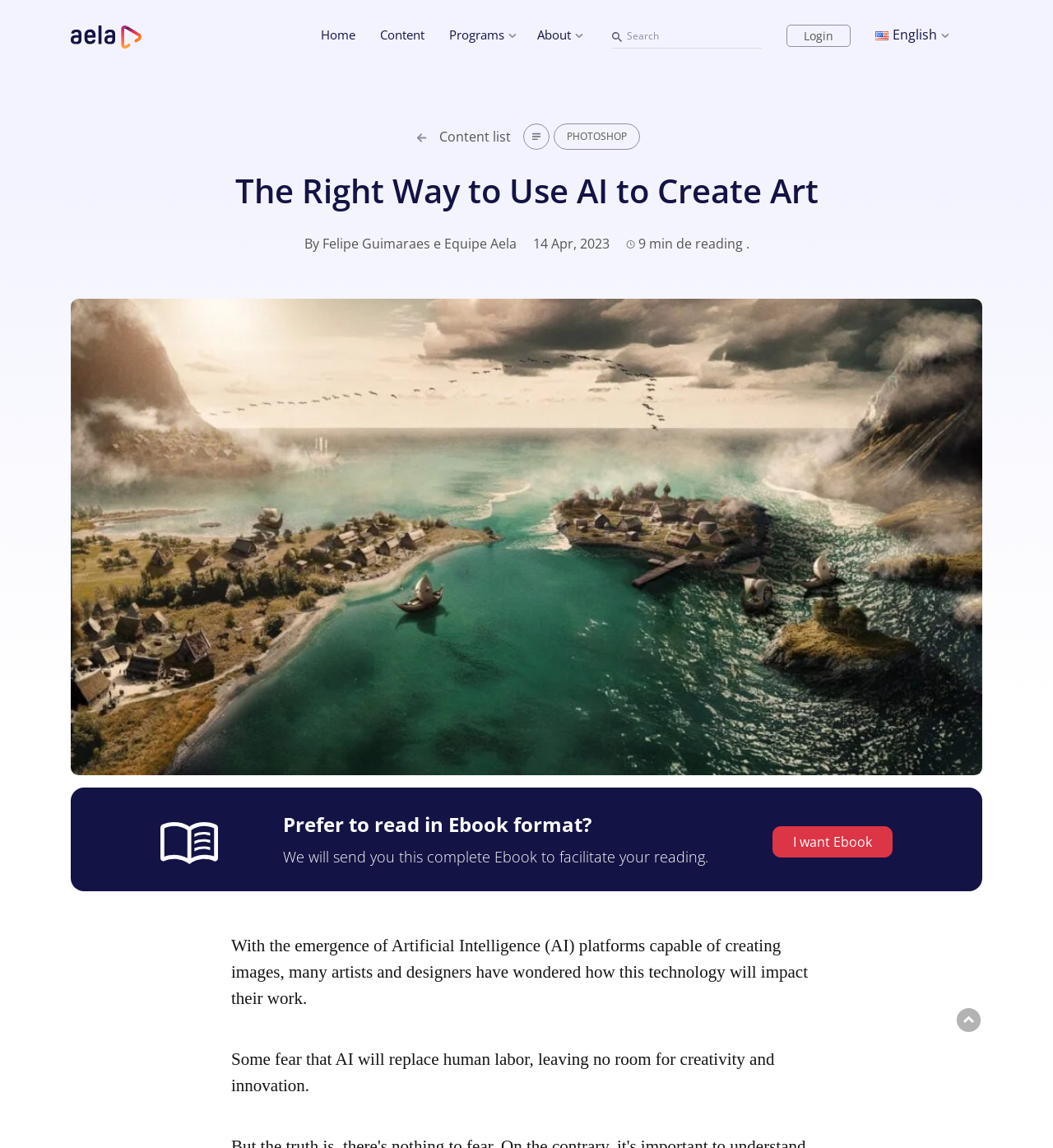Determine the bounding box coordinates of the section I need to click to execute the following instruction: "Search for something". Provide the coordinates as four float numbers between 0 and 1, i.e., [left, top, right, bottom].

None